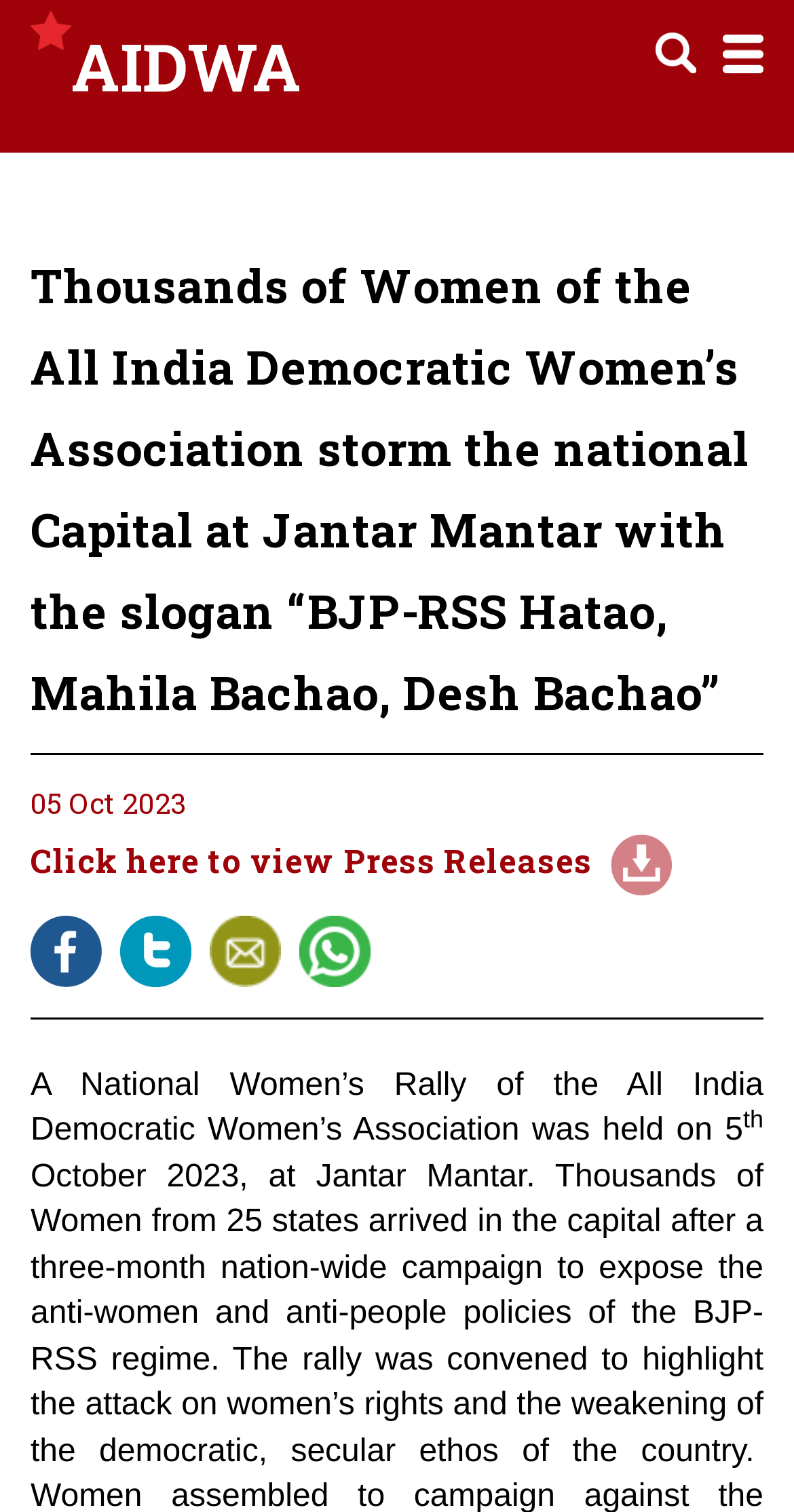Please find the bounding box for the UI element described by: "AIDWA".

[0.0, 0.0, 1.0, 0.088]